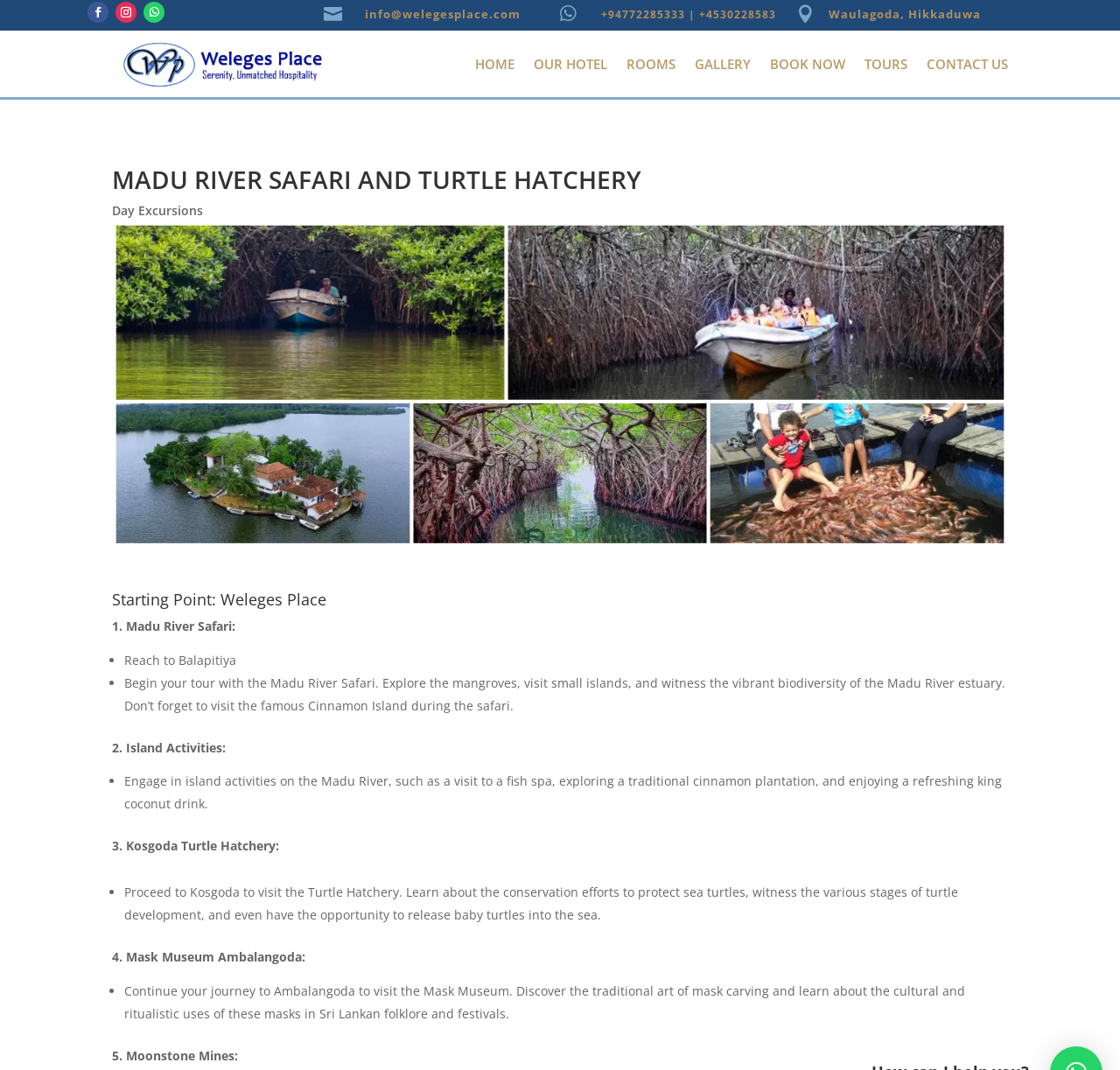Summarize the contents and layout of the webpage in detail.

The webpage is about Madu River Safari and Turtle Hatchery, located at Weleges Place in Hikkaduwa, Sri Lanka. At the top, there are three social media links and a navigation menu with links to HOME, OUR HOTEL, ROOMS, GALLERY, BOOK NOW, TOURS, and CONTACT US.

Below the navigation menu, there is a large heading that reads "MADU RIVER SAFARI AND TURTLE HATCHERY". Next to it, there is a link to "Day Excursions". Below this heading, there is a large image of the Madu River.

The main content of the webpage is divided into five sections, each describing a different part of the tour. The first section is titled "Starting Point: Weleges Place" and describes the Madu River Safari, including the mangroves, small islands, and biodiversity of the Madu River estuary. The second section is titled "Island Activities" and lists activities such as visiting a fish spa, exploring a traditional cinnamon plantation, and enjoying a refreshing king coconut drink. The third section is titled "Kosgoda Turtle Hatchery" and describes the conservation efforts to protect sea turtles and the opportunity to release baby turtles into the sea. The fourth section is titled "Mask Museum Ambalangoda" and describes the traditional art of mask carving and its cultural significance in Sri Lankan folklore and festivals. The fifth and final section is titled "Moonstone Mines".

Throughout the webpage, there are several icons and graphics, including a layout table with three columns, each containing a social media link, a phone number, and an email address. There are also several list markers and static text elements that provide additional information about each section of the tour.